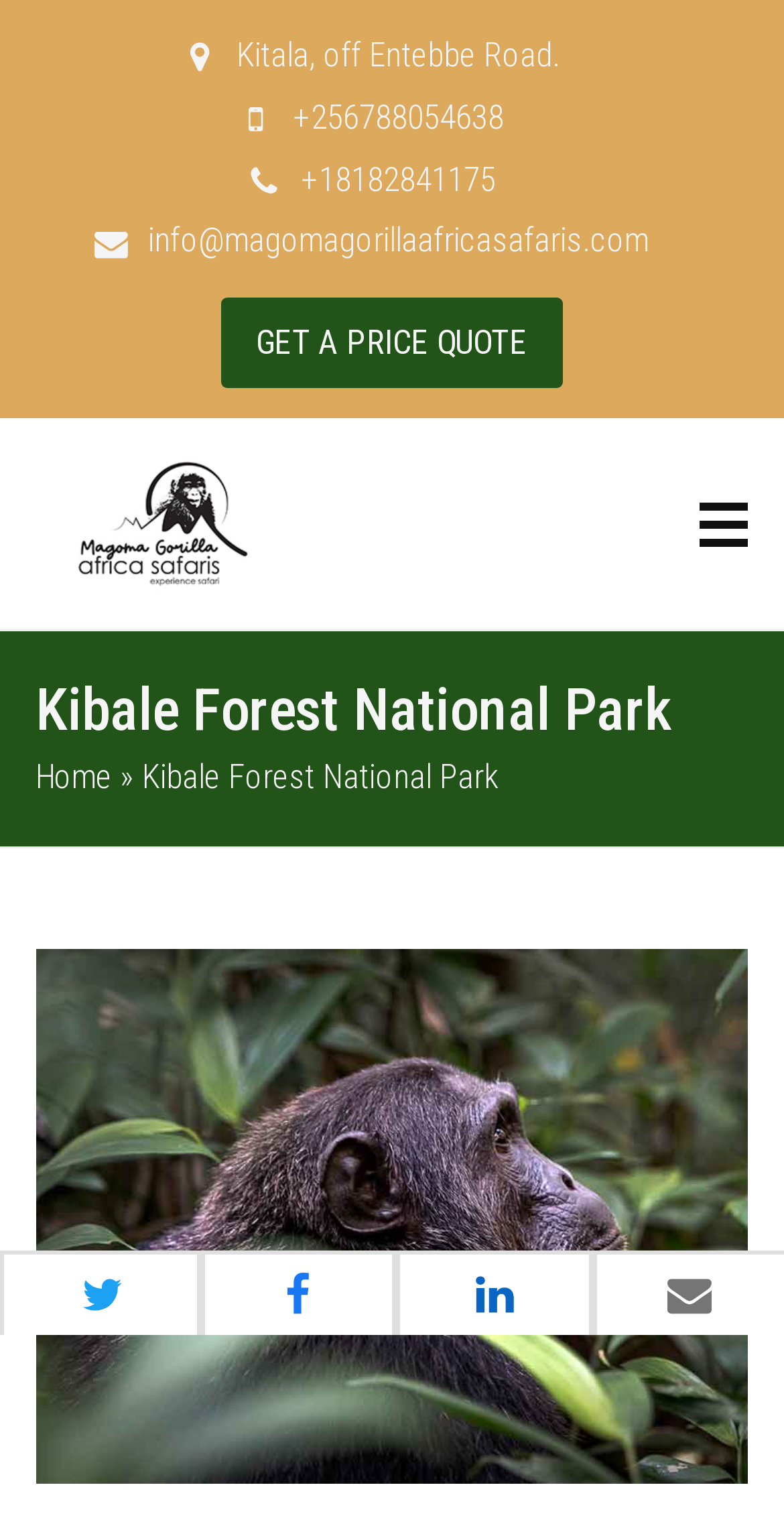Give a comprehensive overview of the webpage, including key elements.

The webpage is about Magoma Gorilla Africa Safaris, specifically focusing on Kibale Forest National Park. At the top, there is a header section with the title "Kibale Forest National Park" and a navigation menu indicating the current location. Below the header, there is a section with contact information, including two phone numbers and an email address. 

To the right of the contact information, there is a call-to-action button "GET A PRICE QUOTE". Above this button, there is a table with a logo of Magoma Gorilla Africa Safaris, which is also a link to the website's homepage. 

On the top right corner, there is a toggle button for the mobile menu. The main content of the webpage is an article about Kibale Forest National Park, accompanied by a large image that takes up most of the page. At the bottom of the article, there are three social media sharing buttons for Twitter, Facebook, and LinkedIn.